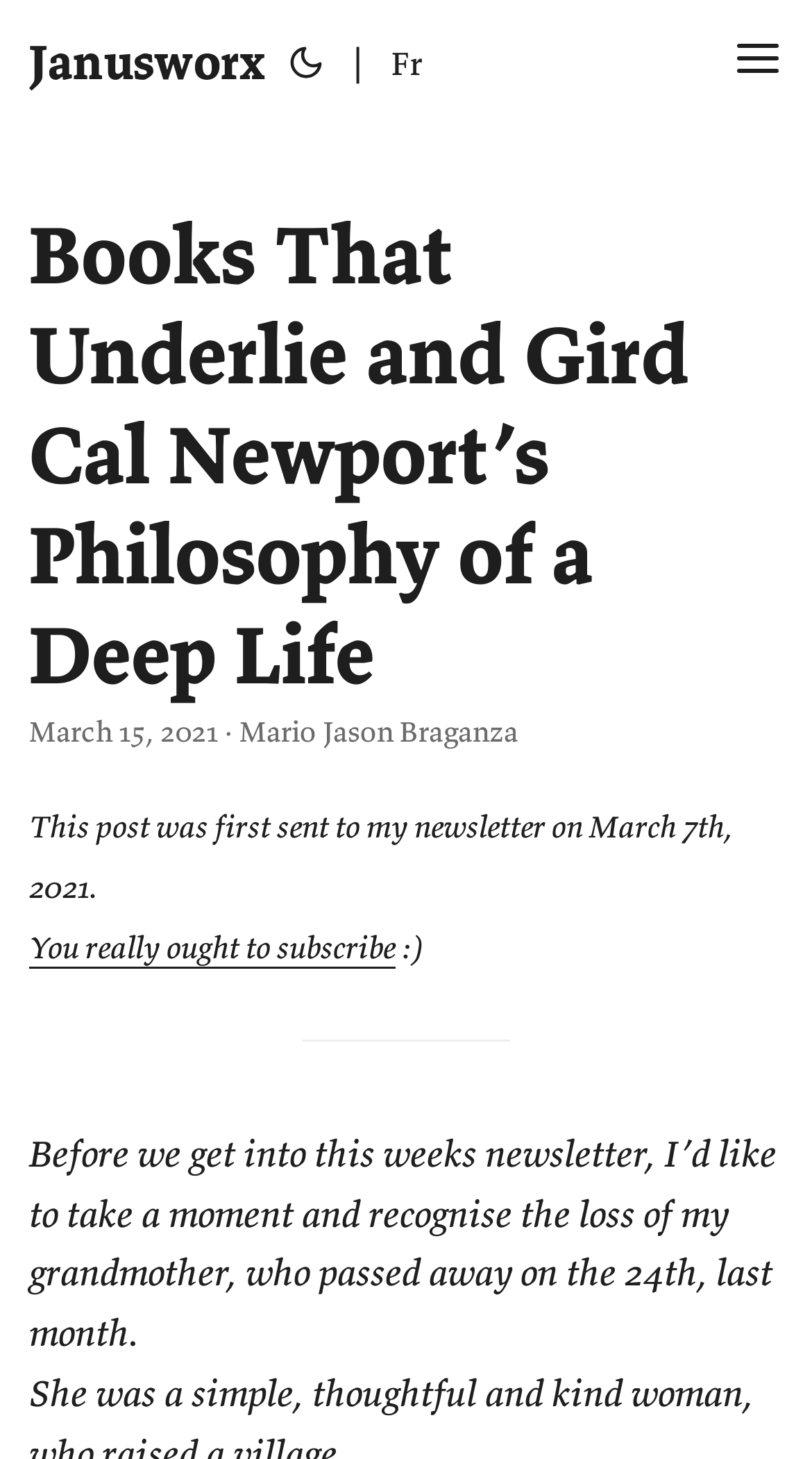What is the purpose of the link 'You really ought to subscribe'?
Based on the image, provide your answer in one word or phrase.

To subscribe to the newsletter